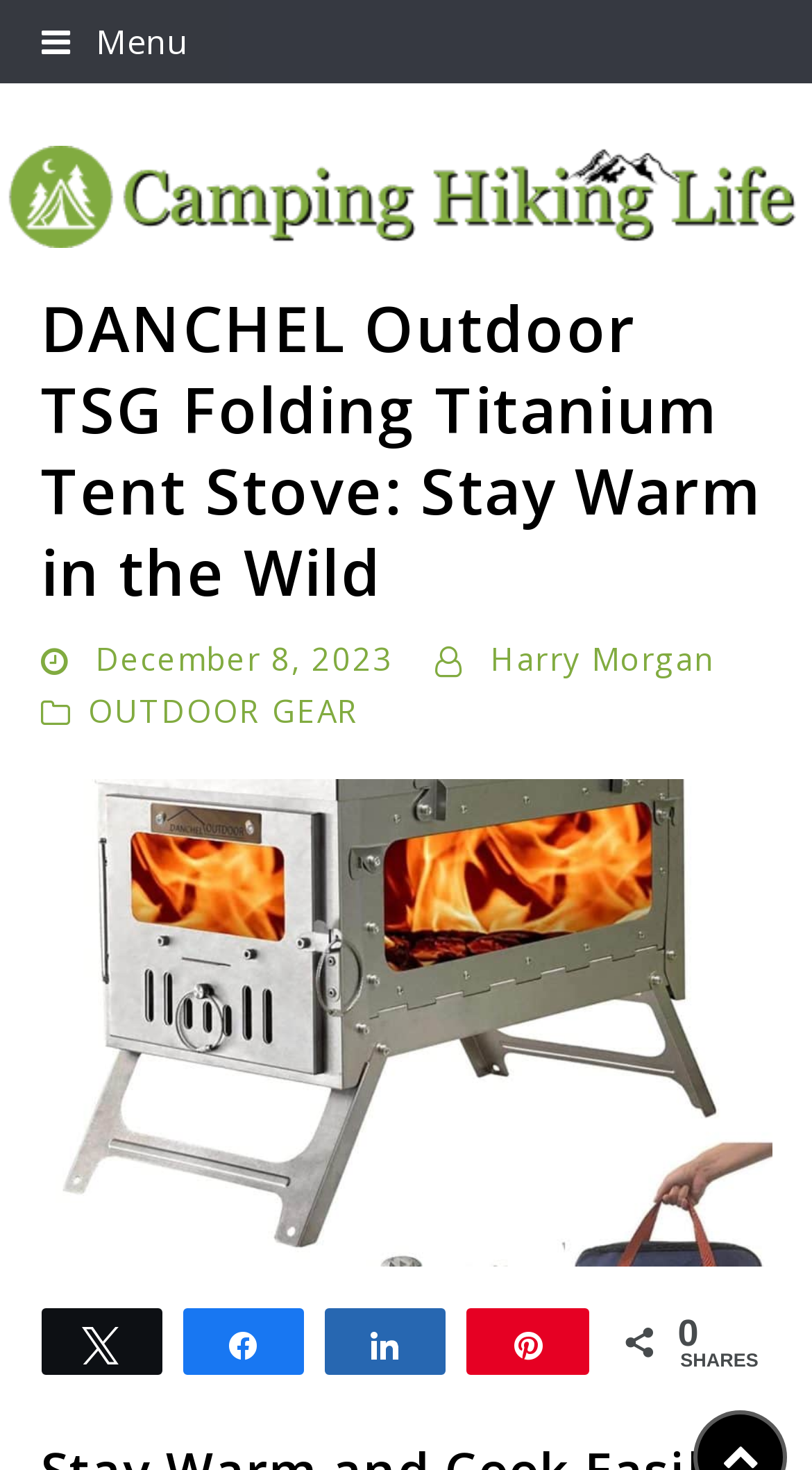Please reply to the following question using a single word or phrase: 
What category does the product belong to?

OUTDOOR GEAR